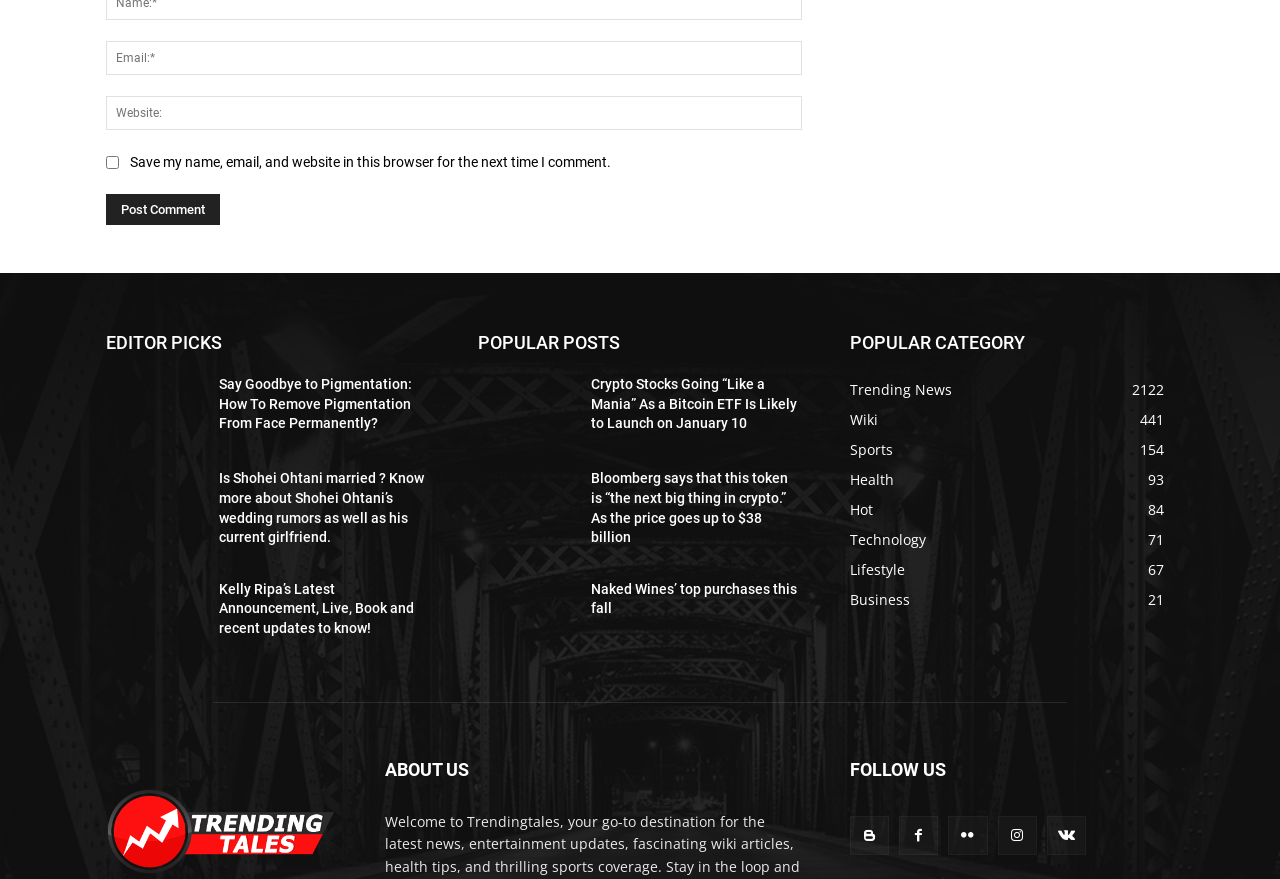What is the logo of the website?
Look at the screenshot and respond with one word or a short phrase.

Logo